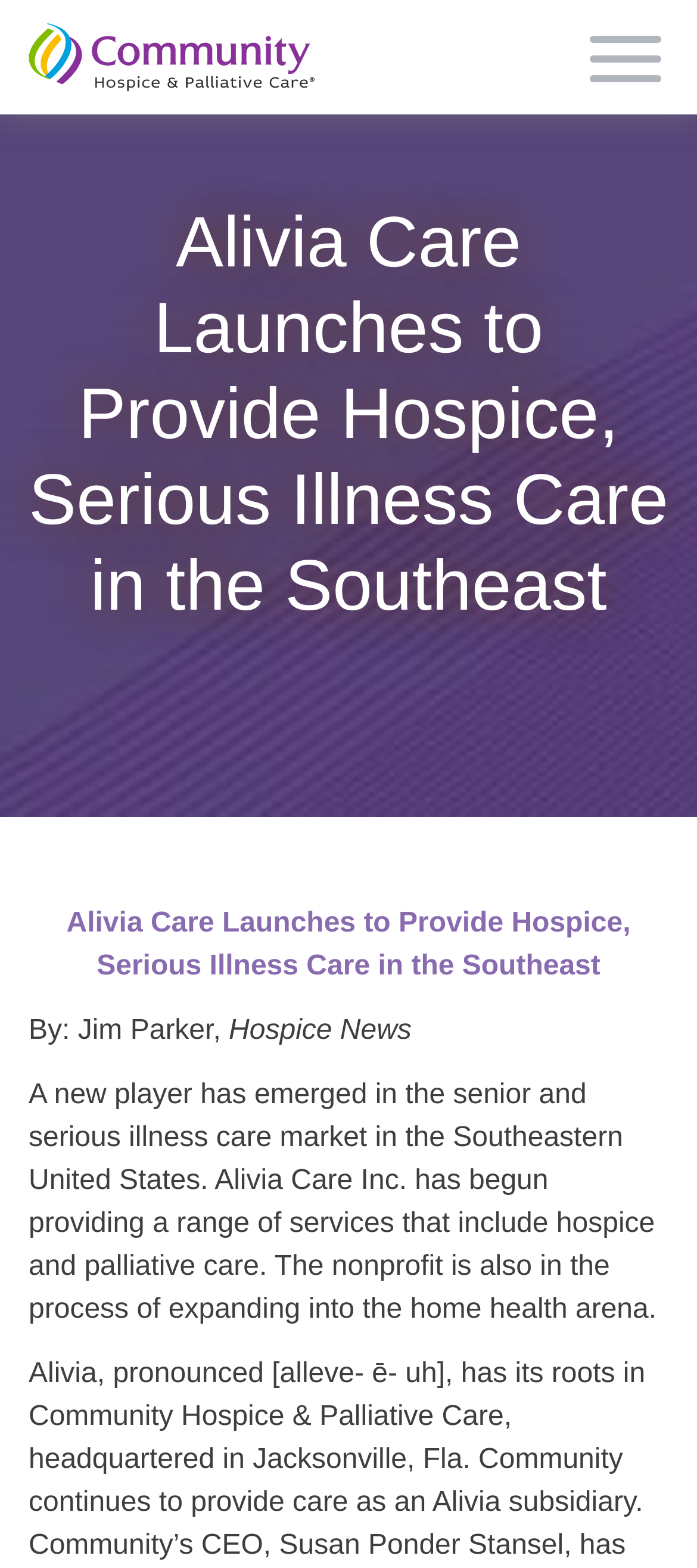Find the main header of the webpage and produce its text content.

Alivia Care Launches to Provide Hospice, Serious Illness Care in the Southeast